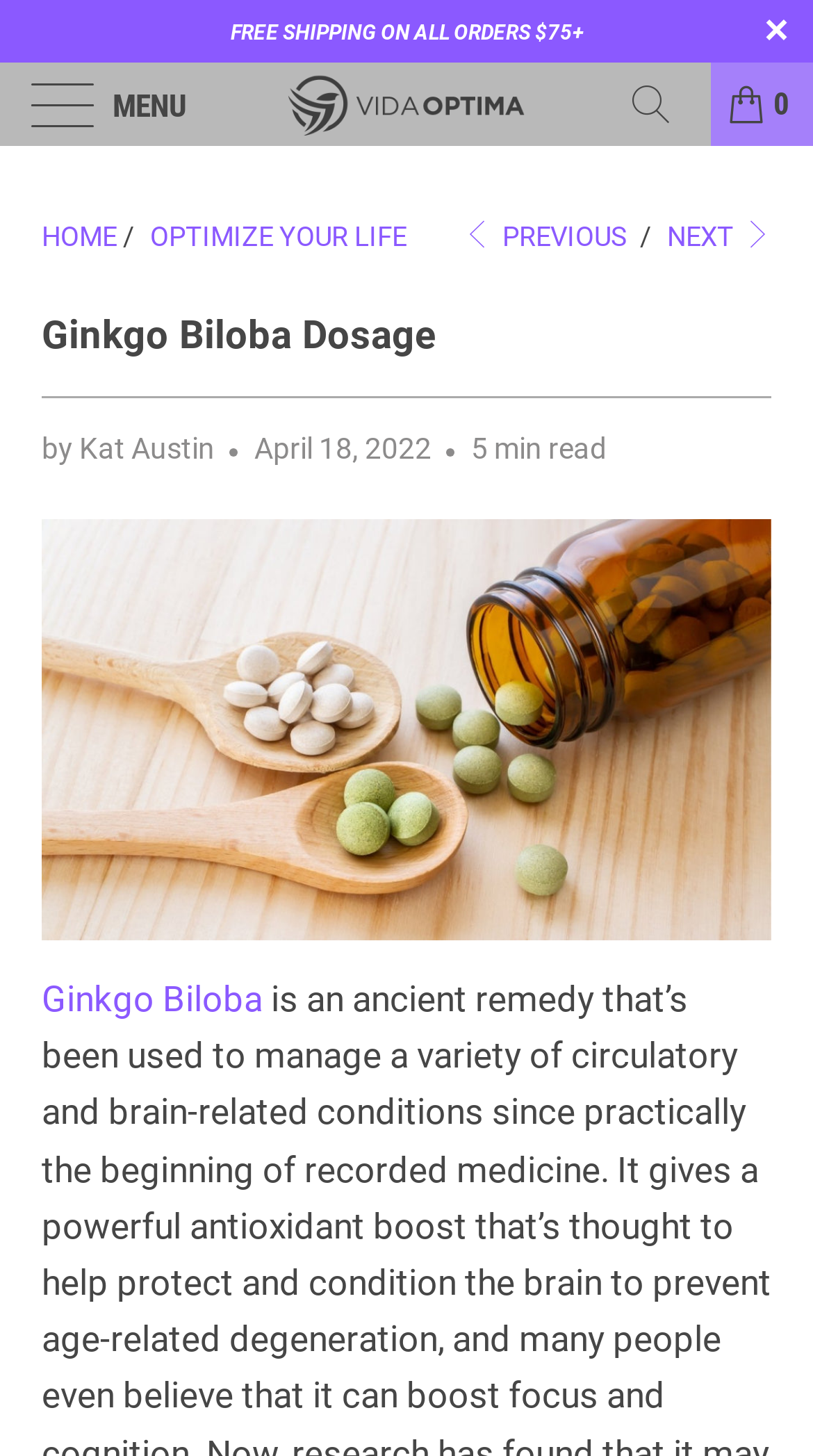Can you specify the bounding box coordinates of the area that needs to be clicked to fulfill the following instruction: "view date sheet"?

None